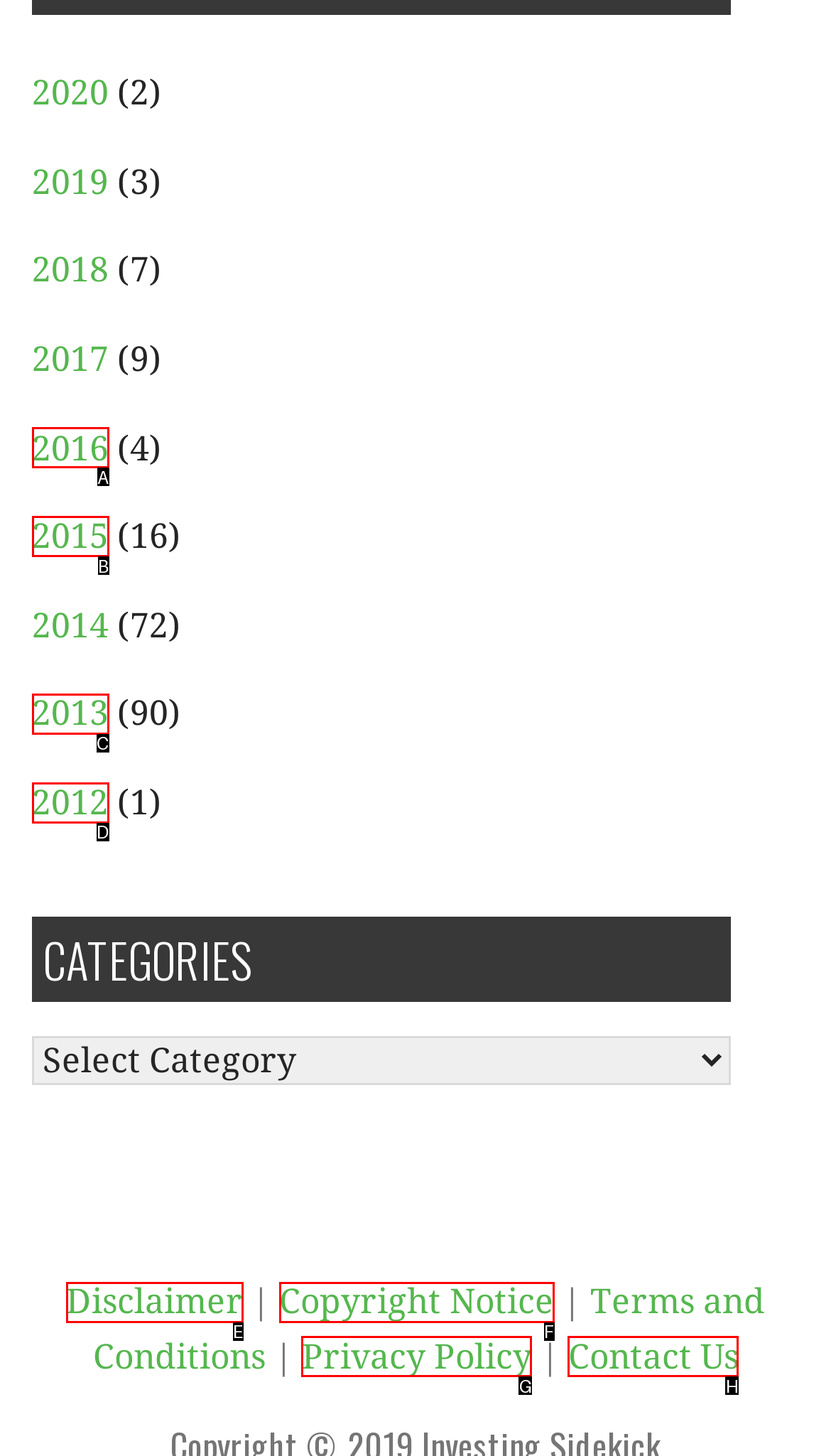Match the following description to a UI element: 2016
Provide the letter of the matching option directly.

A